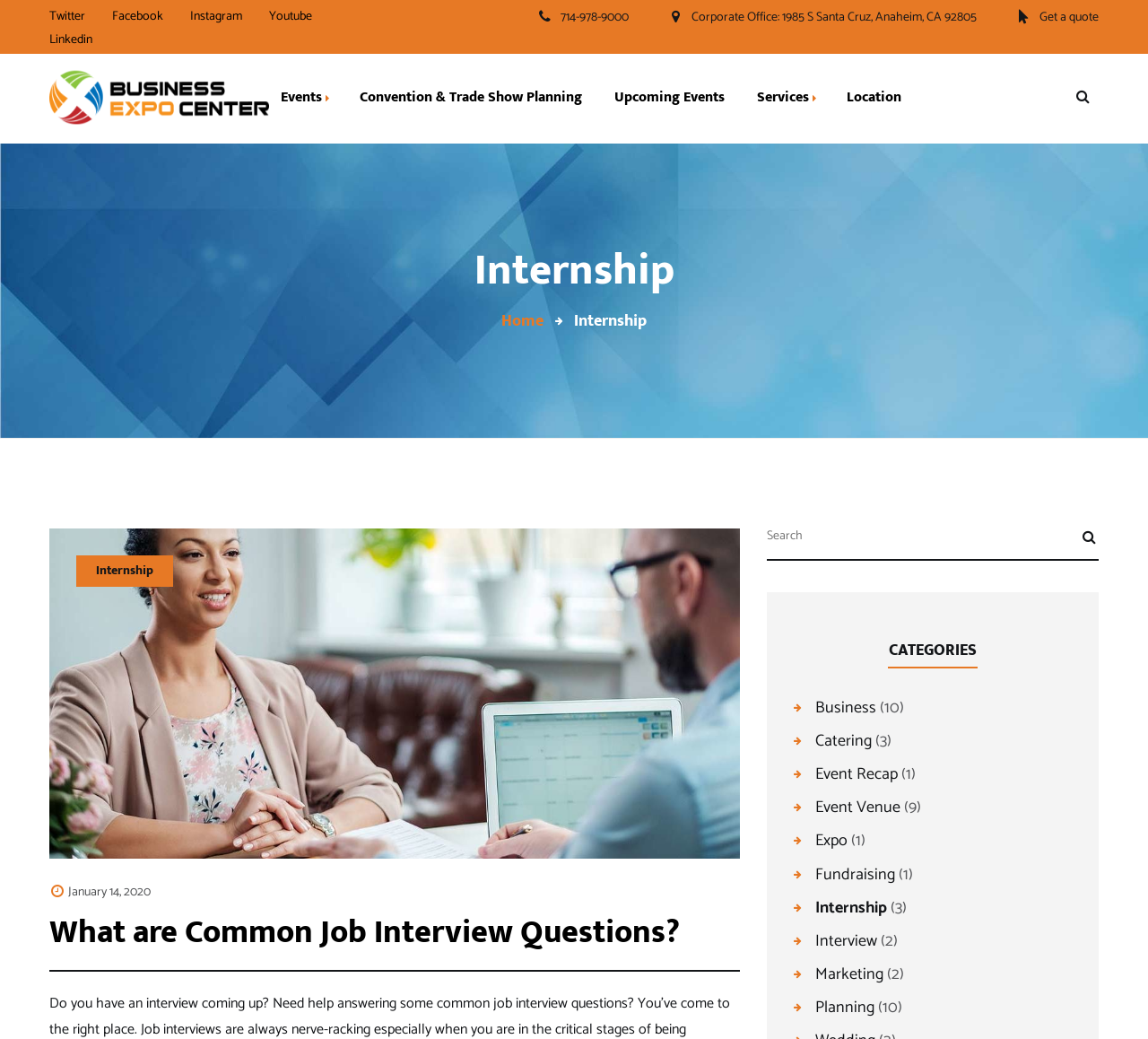Given the description of the UI element: "Happy Father’s Day", predict the bounding box coordinates in the form of [left, top, right, bottom], with each value being a float between 0 and 1.

None